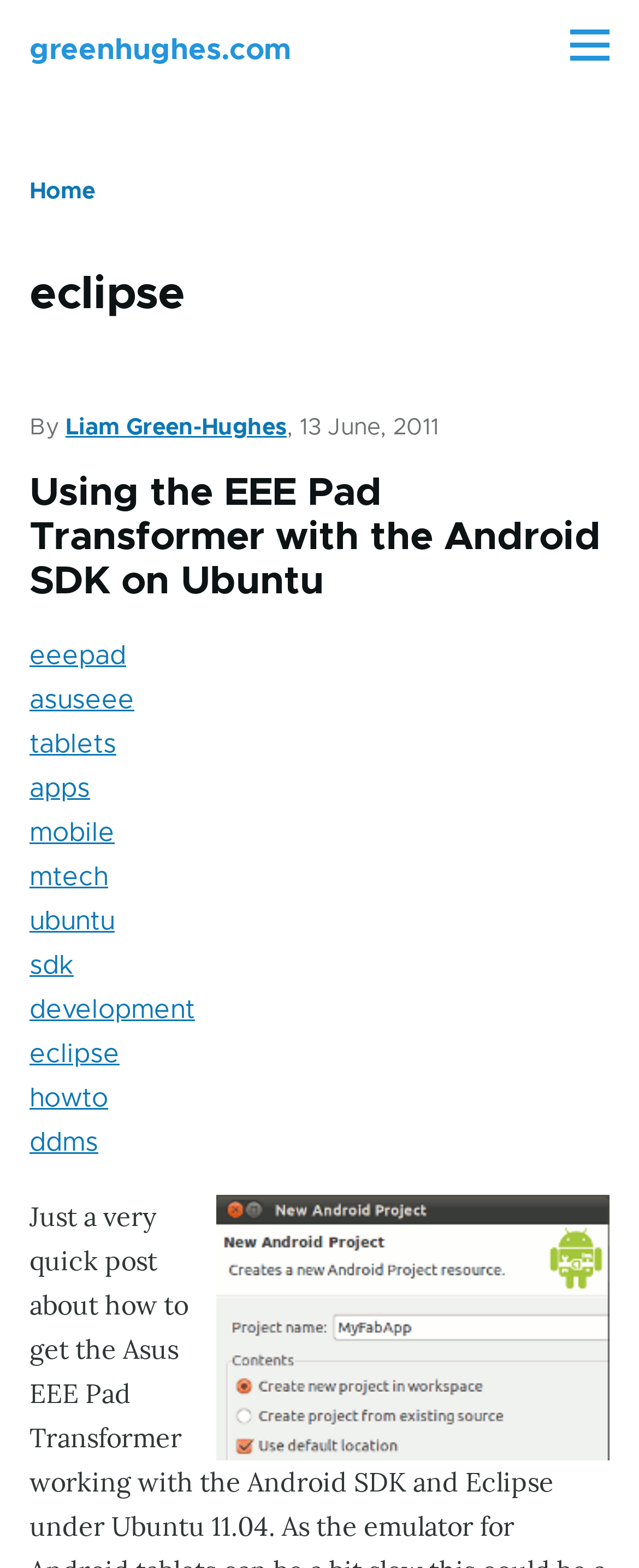Please determine the bounding box coordinates of the element to click in order to execute the following instruction: "Visit the 'greenhughes.com' homepage". The coordinates should be four float numbers between 0 and 1, specified as [left, top, right, bottom].

[0.046, 0.023, 0.456, 0.042]